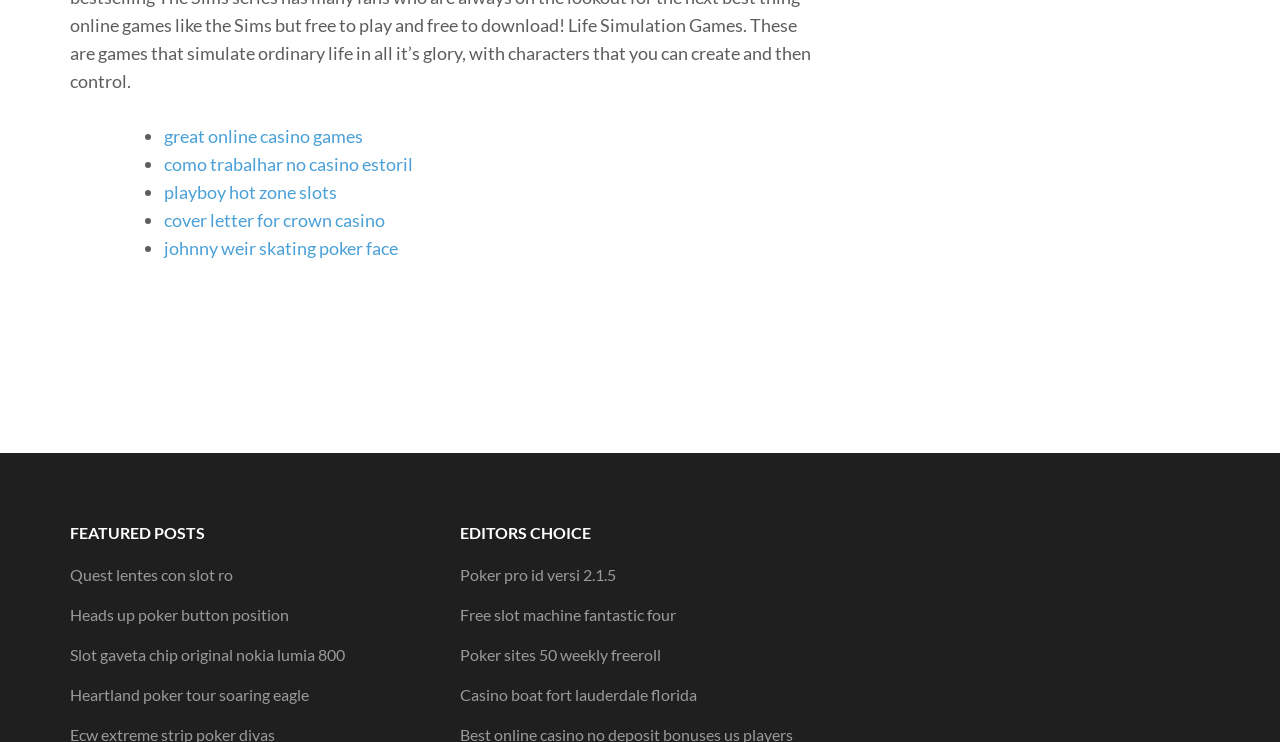Please identify the bounding box coordinates of the area that needs to be clicked to fulfill the following instruction: "click on 'great online casino games'."

[0.128, 0.168, 0.284, 0.198]